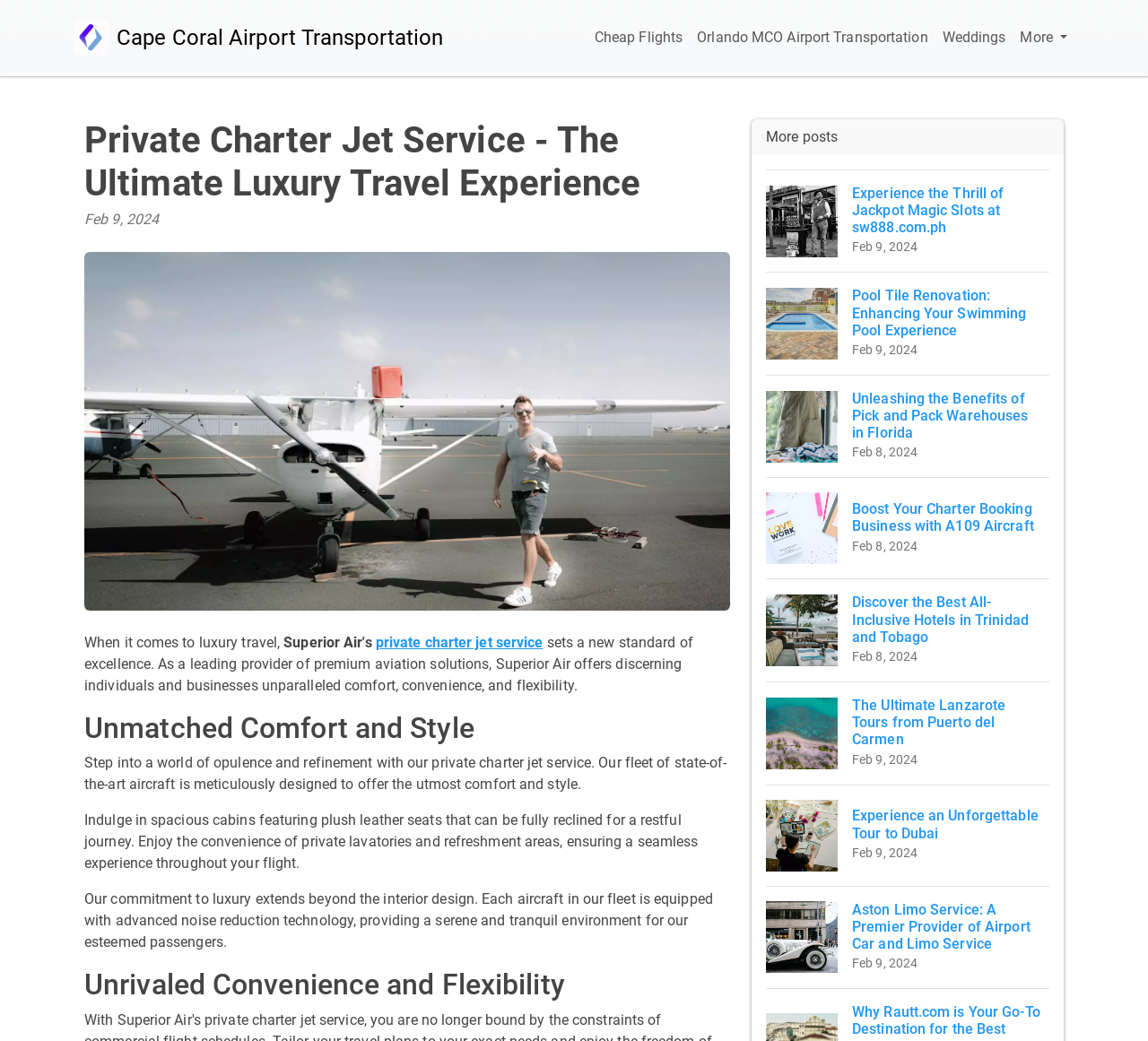What is the purpose of the advanced noise reduction technology in the aircraft?
From the screenshot, supply a one-word or short-phrase answer.

Serene environment